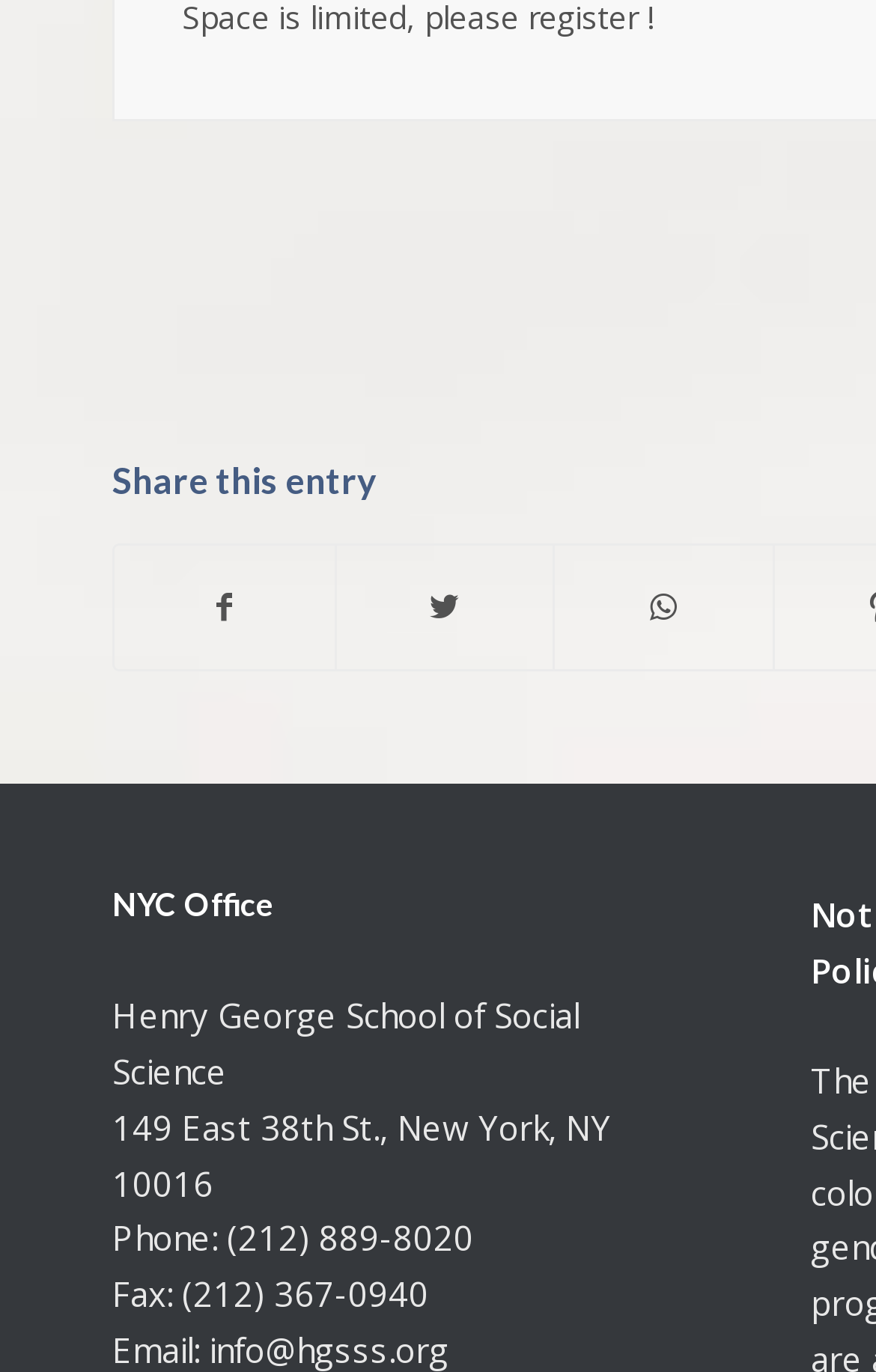What social media platforms can you share the office's information on?
Carefully analyze the image and provide a thorough answer to the question.

I found the answer by looking at the link elements at the top of the page that say 'Share on Facebook', 'Share on Twitter', and 'Share on WhatsApp'.